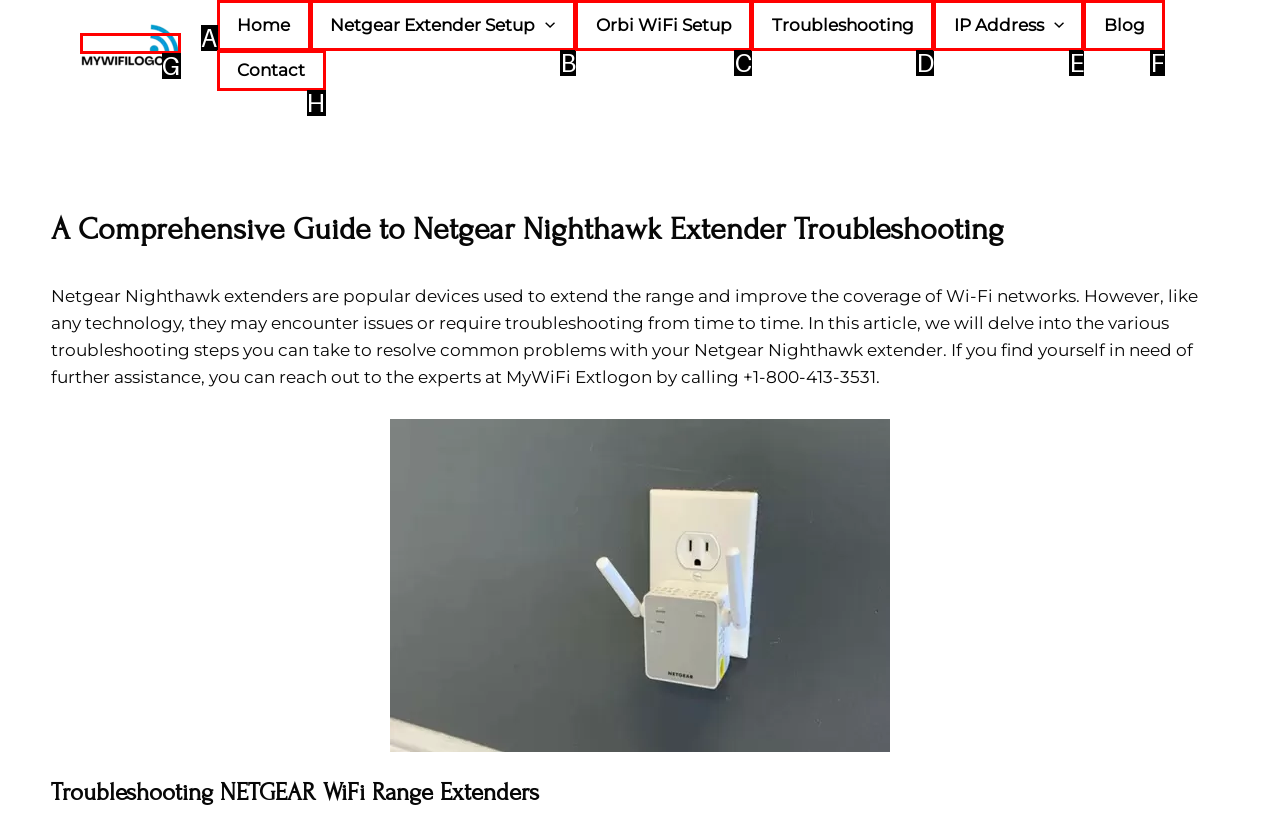Choose the option that best matches the description: 张强医生集团(Dr.Smile Medical Group)官方网站
Indicate the letter of the matching option directly.

None